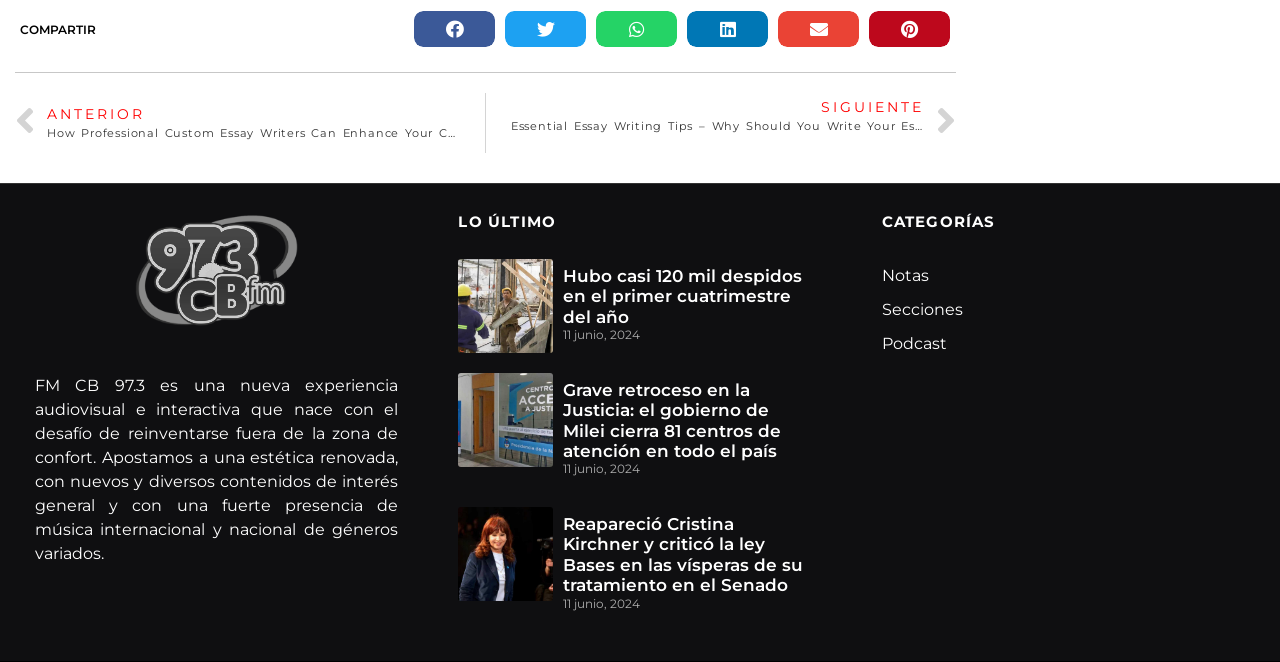Respond with a single word or phrase:
How many articles are listed under 'LO ÚLTIMO'?

3